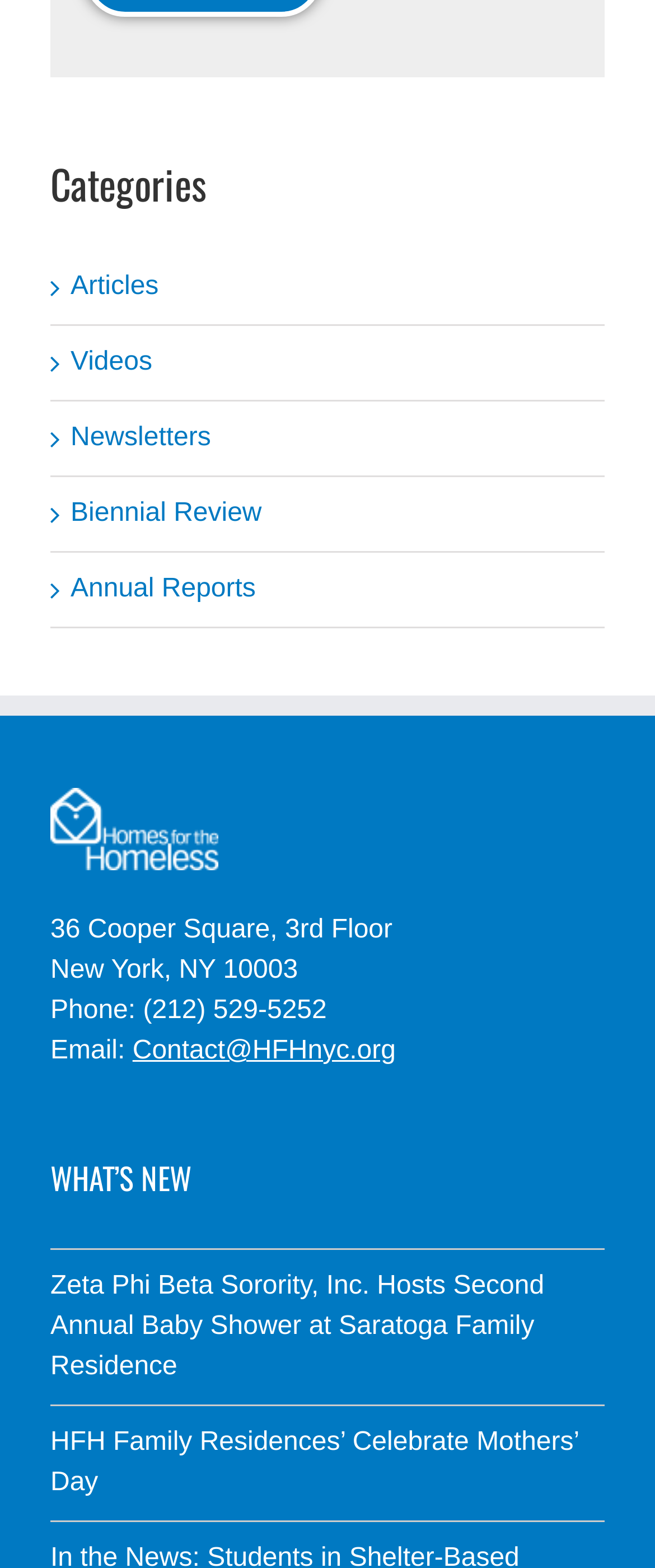From the webpage screenshot, predict the bounding box of the UI element that matches this description: "Articles".

[0.108, 0.174, 0.242, 0.192]